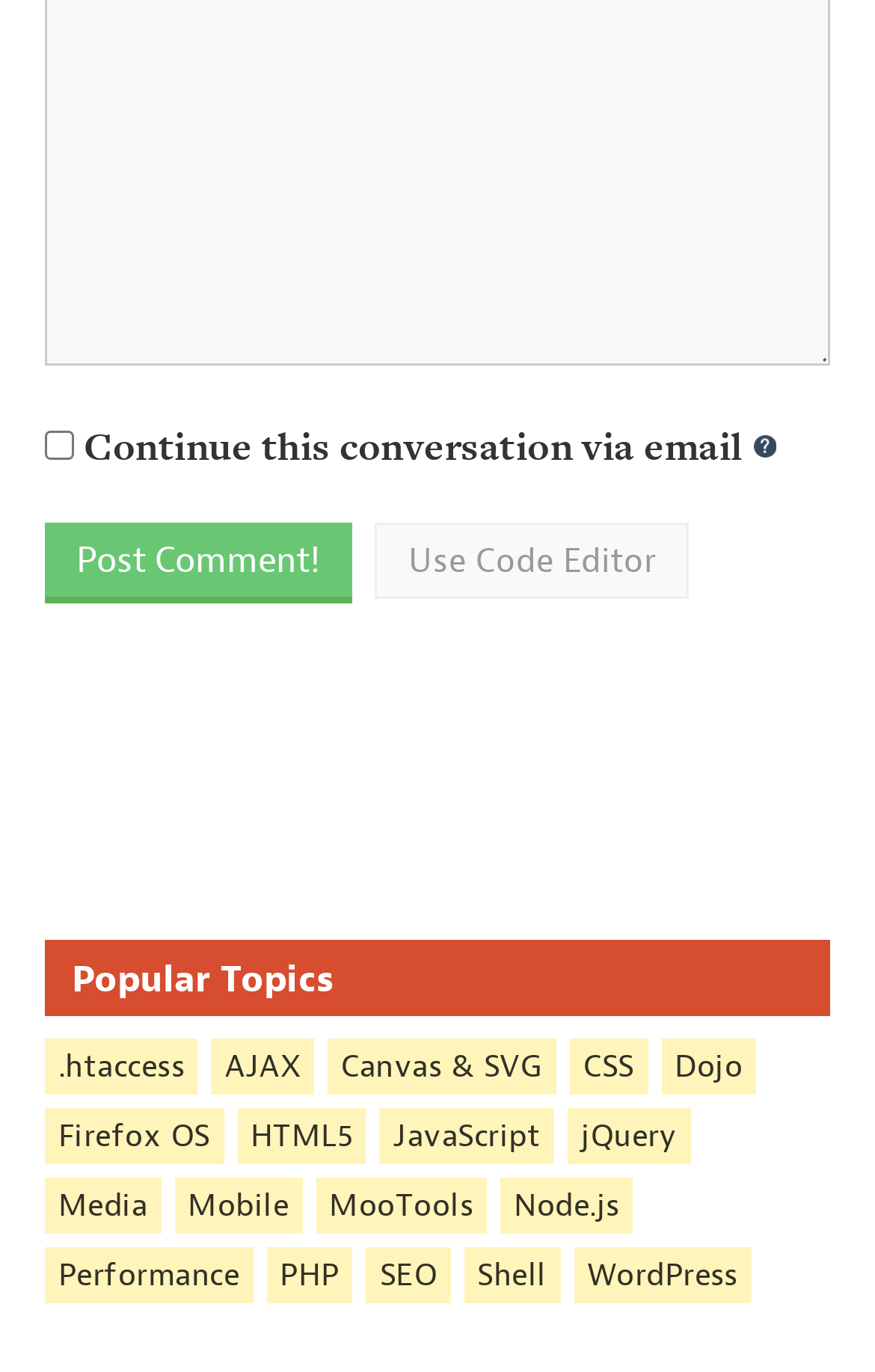Give a one-word or short phrase answer to this question: 
What is the purpose of the checkbox?

Get email updates